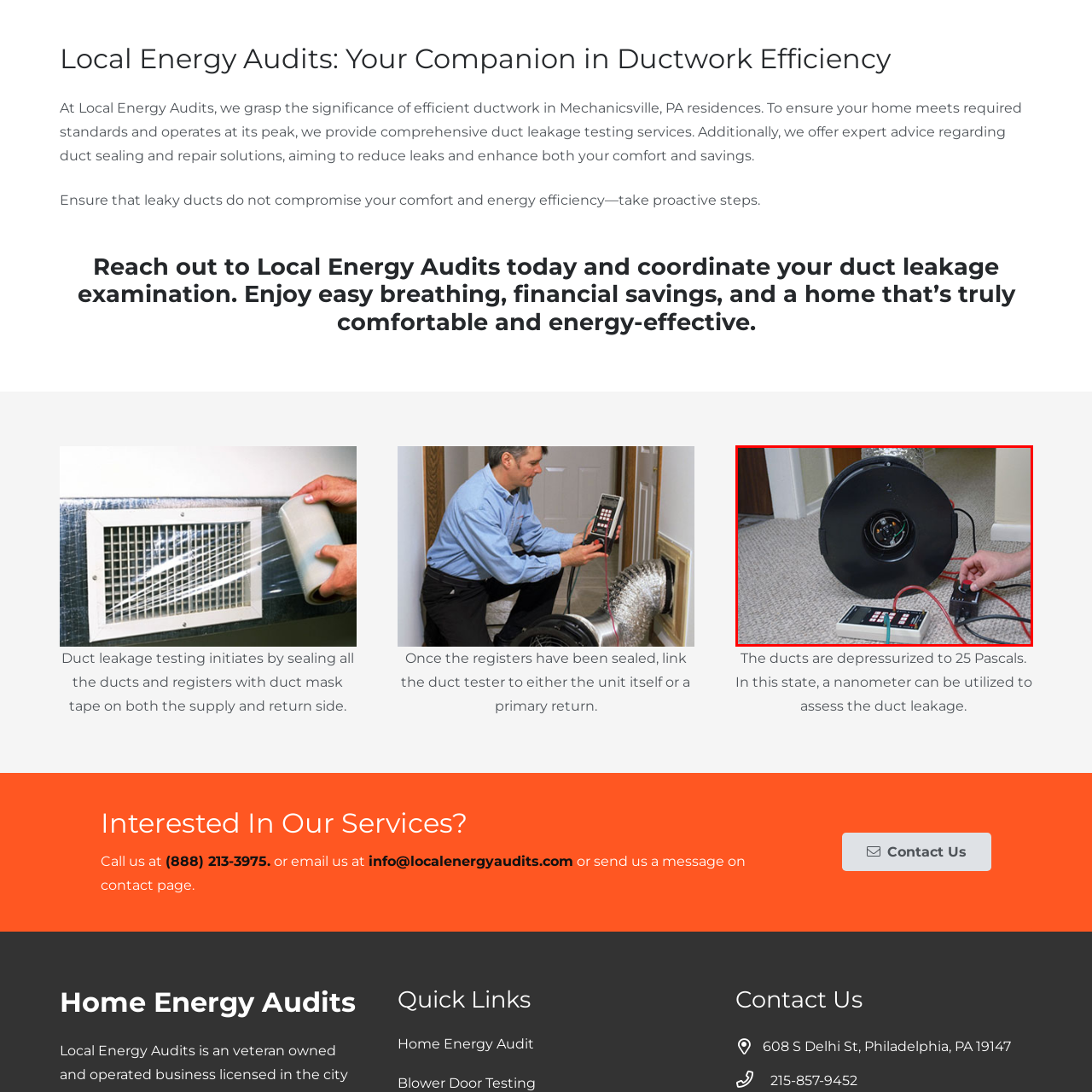What is being measured on the digital monitor?
Please examine the image within the red bounding box and provide your answer using just one word or phrase.

pressure and performance metrics